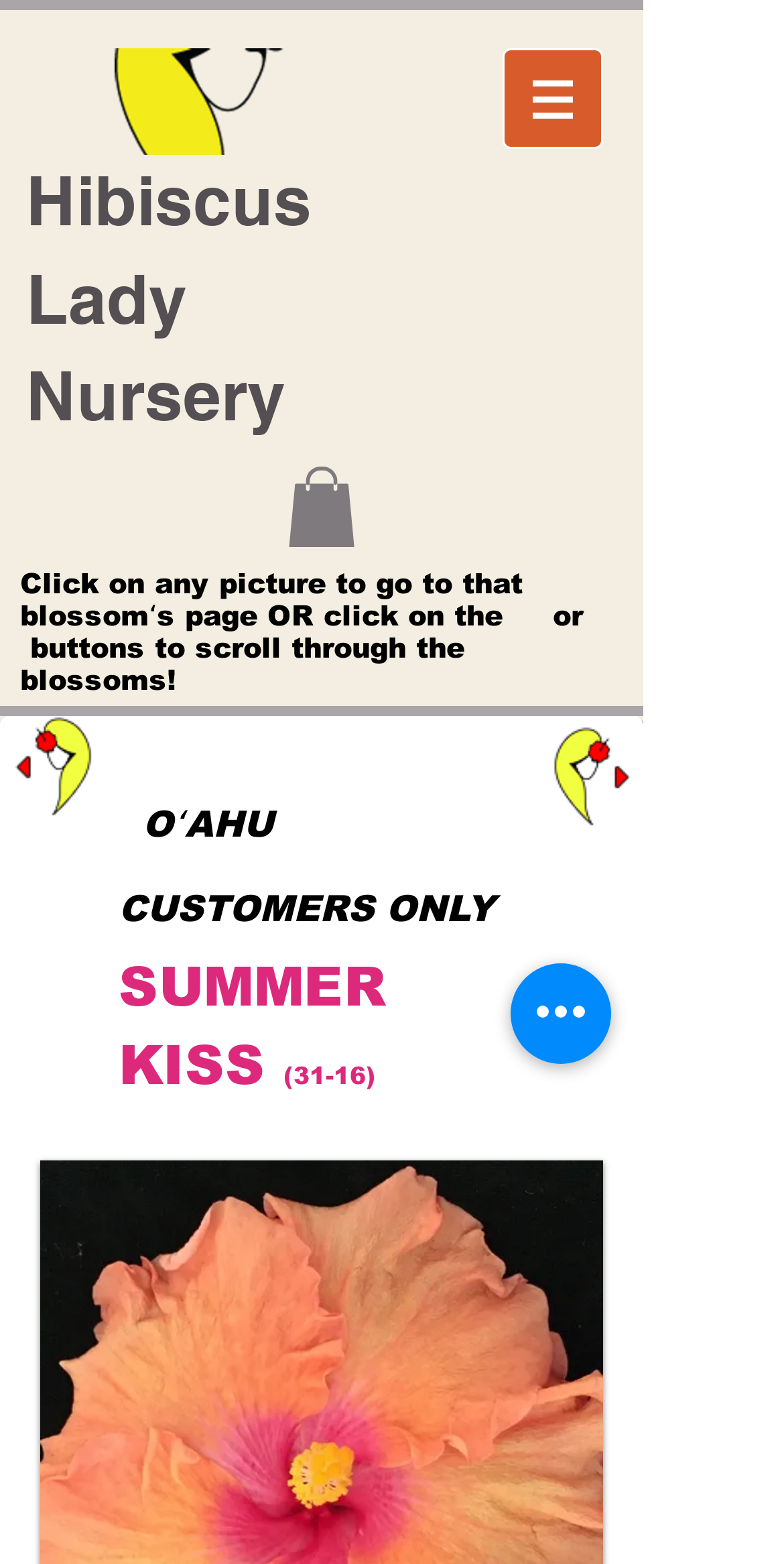What is the purpose of clicking on a picture?
Answer the question in as much detail as possible.

I read the static text element that says 'Click on any picture to go to that blossom's page OR click on the ...' and understood that clicking on a picture will take you to that blossom's page.